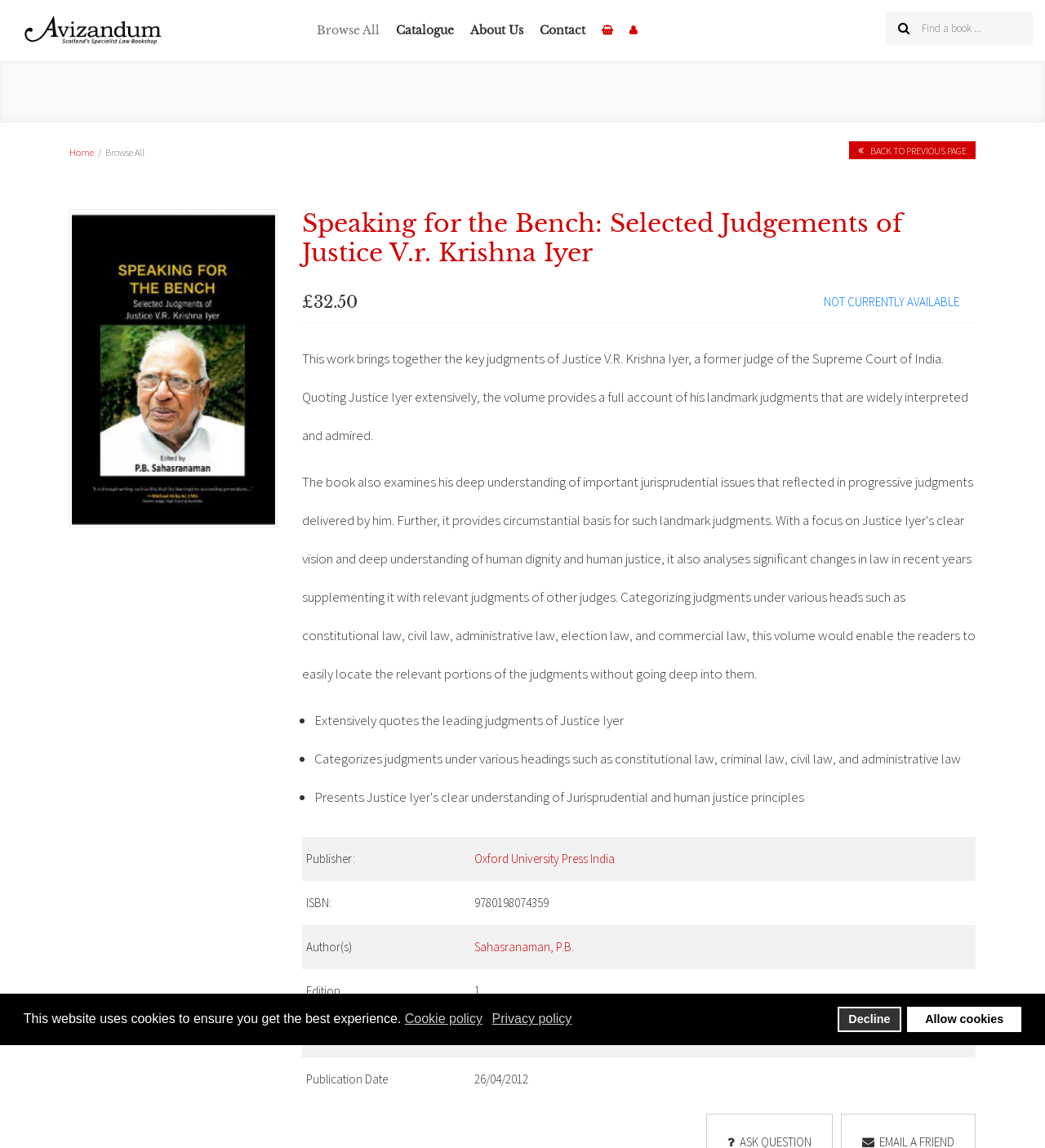What is the name of the law bookshop?
Examine the webpage screenshot and provide an in-depth answer to the question.

The name of the law bookshop can be found in the link element with the text 'Avizandum Law Bookshop' at the top of the webpage.